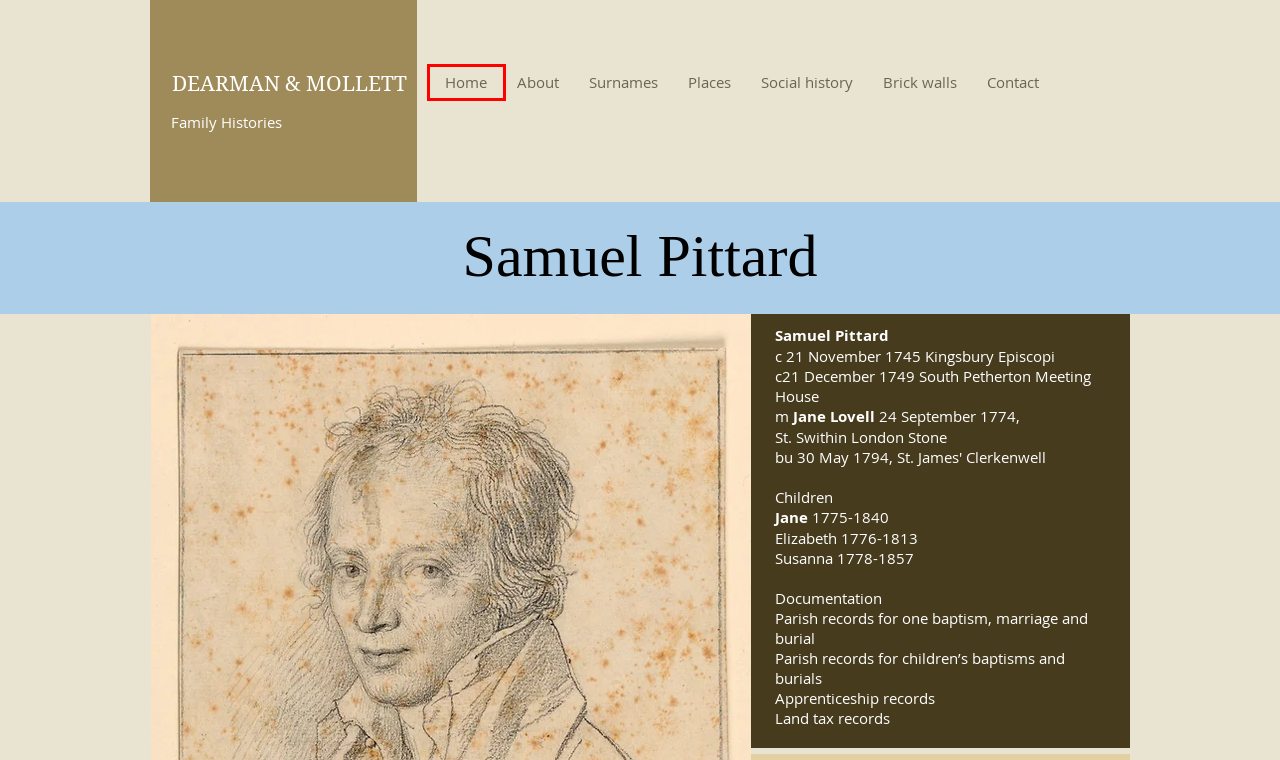You are given a screenshot of a webpage with a red bounding box around an element. Choose the most fitting webpage description for the page that appears after clicking the element within the red bounding box. Here are the candidates:
A. Jane Pittard | dearmanmollett
B. Social history | dearmanmollett
C. About | dearmanmollett
D. Surnames | dearmanmollett
E. Contact | dearmanmollett
F. Places | dearmanmollett
G. Home | dearmanmollett
H. Dearman | dearmanmollett

G